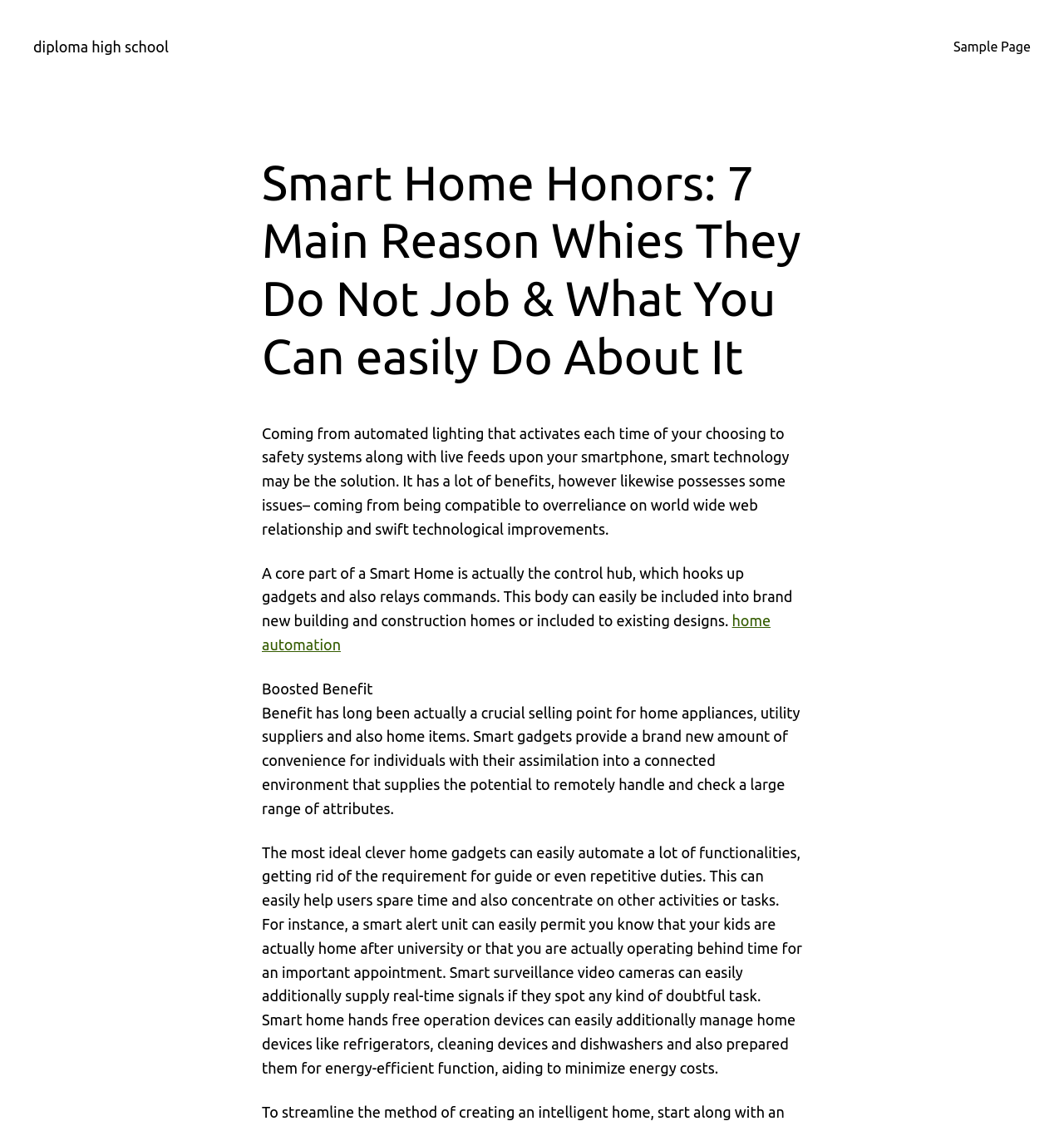Identify and extract the main heading from the webpage.

Smart Home Honors: 7 Main Reason Whies They Do Not Job & What You Can easily Do About It